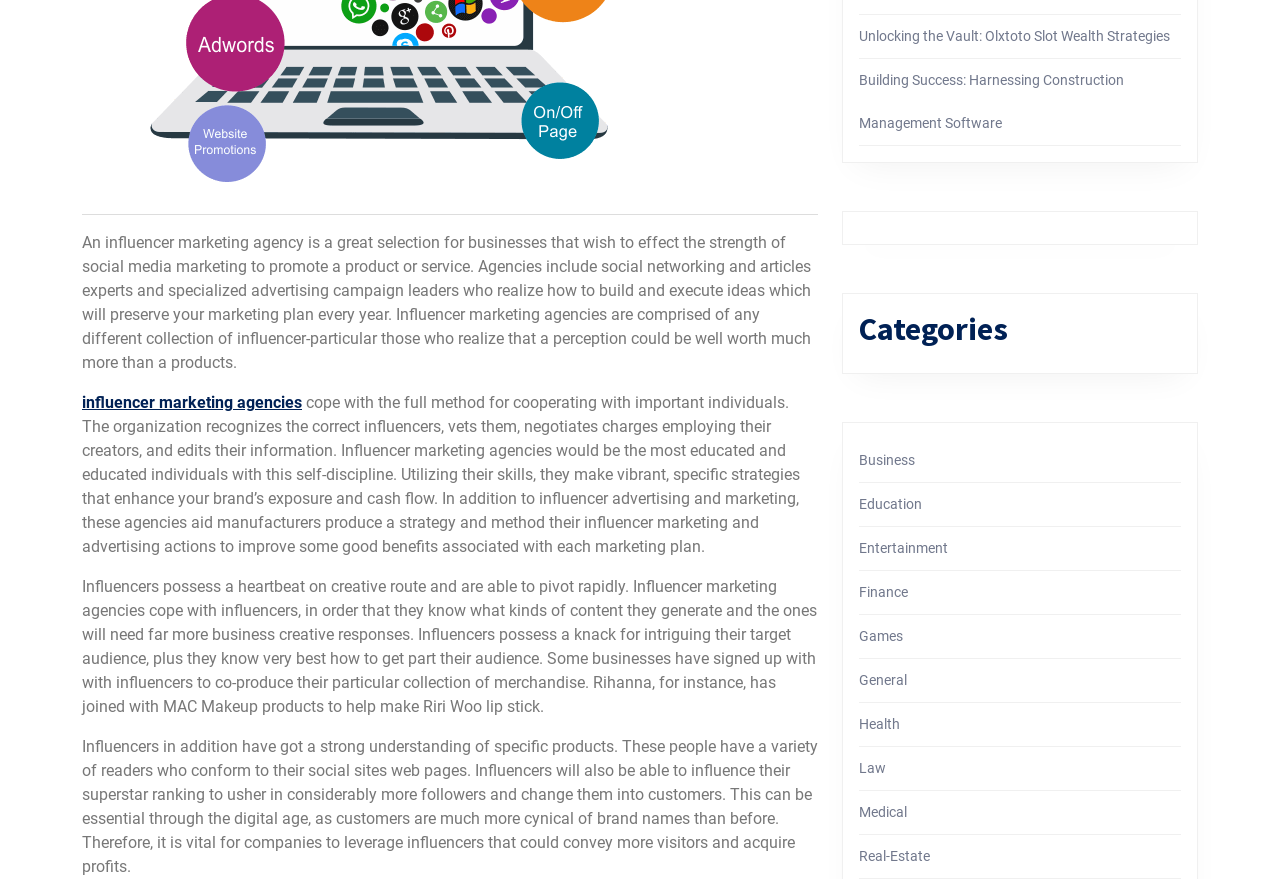Based on the description "influencer marketing agencies", find the bounding box of the specified UI element.

[0.064, 0.447, 0.236, 0.469]